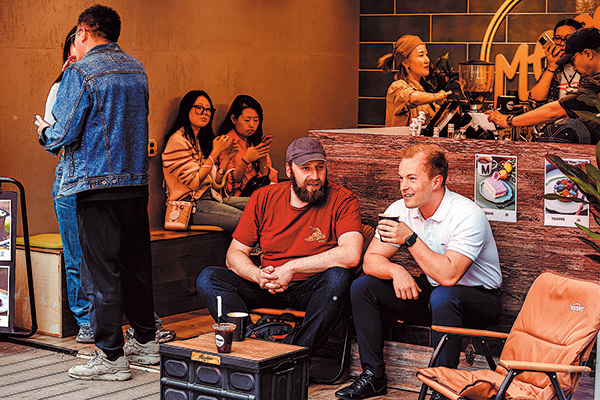Illustrate the image with a detailed caption.

The image captures a vibrant scene at the 37 Lounge, a street bazaar in Shenyang, designed to attract a youthful crowd. In the foreground, two men are seated comfortably, engaging in conversation while enjoying their beverages. The man on the left, with a full beard and wearing a red shirt, laughs with a relaxed demeanor, while the man on the right, dressed in a white shirt, appears to be sharing a light moment. Behind them, a bustling café scene unfolds, with a barista actively serving customers and a group of young women seated at a table, enjoying their time. The warm tones and casual setting highlight the lounge's inviting atmosphere, making it a popular spot for visitors seeking both relaxation and social interaction. The focus on community and youthful energy is evident, reflecting the bazaar's appeal as a contemporary social hub.